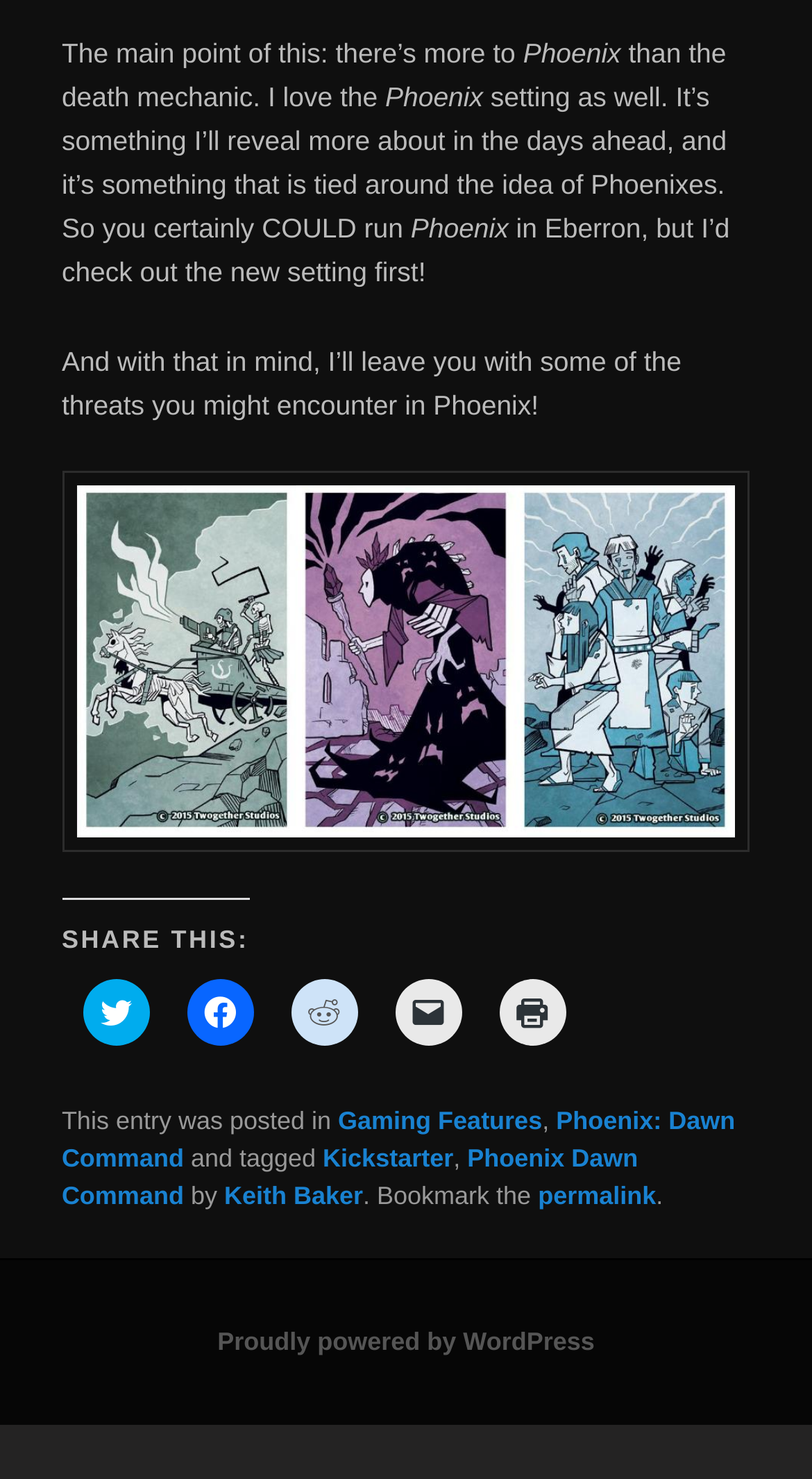What is the name of the author of the article?
Use the screenshot to answer the question with a single word or phrase.

Keith Baker